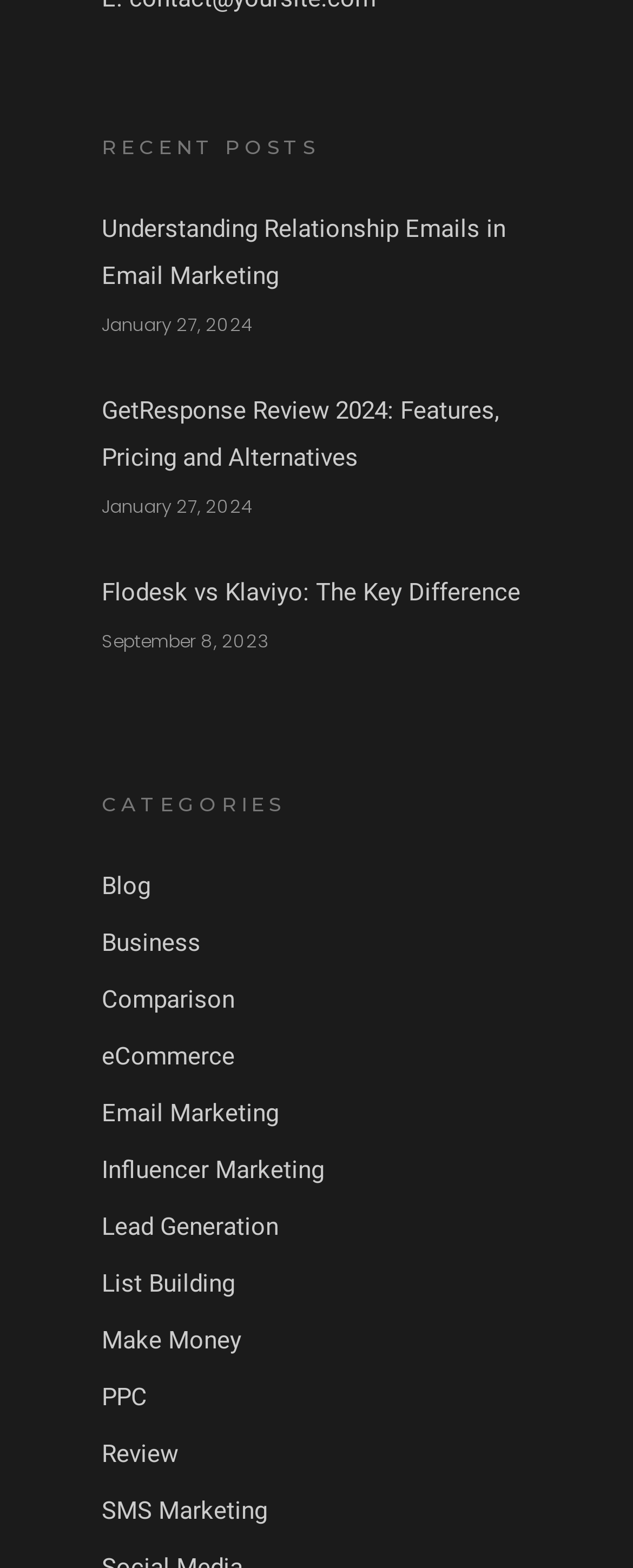Please examine the image and answer the question with a detailed explanation:
What is the date of the second recent post?

The date of the second recent post is identified by the StaticText element with the text 'January 27, 2024' which is located below the first recent post.